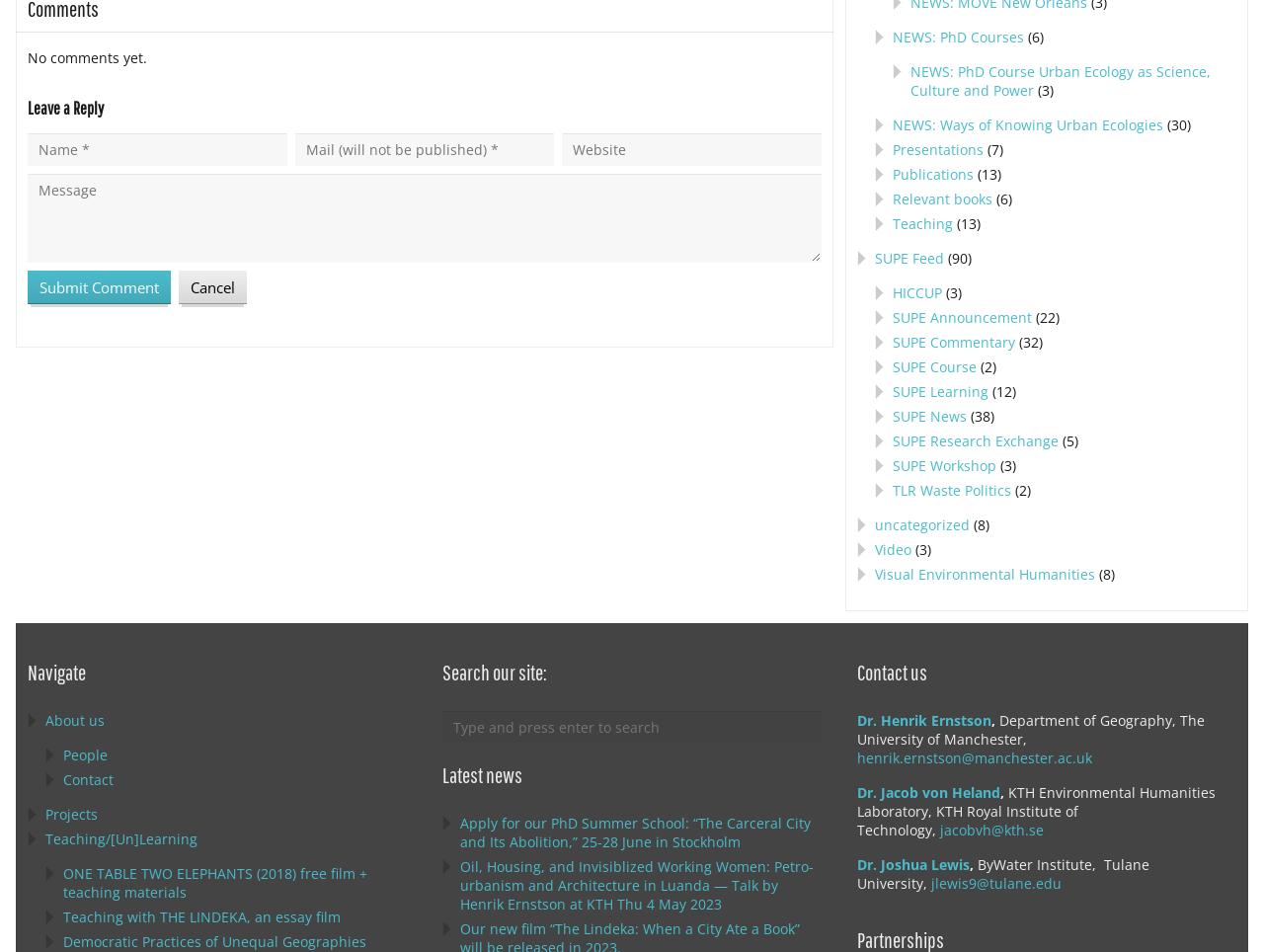Point out the bounding box coordinates of the section to click in order to follow this instruction: "Learn about PhD Courses".

[0.706, 0.029, 0.81, 0.048]